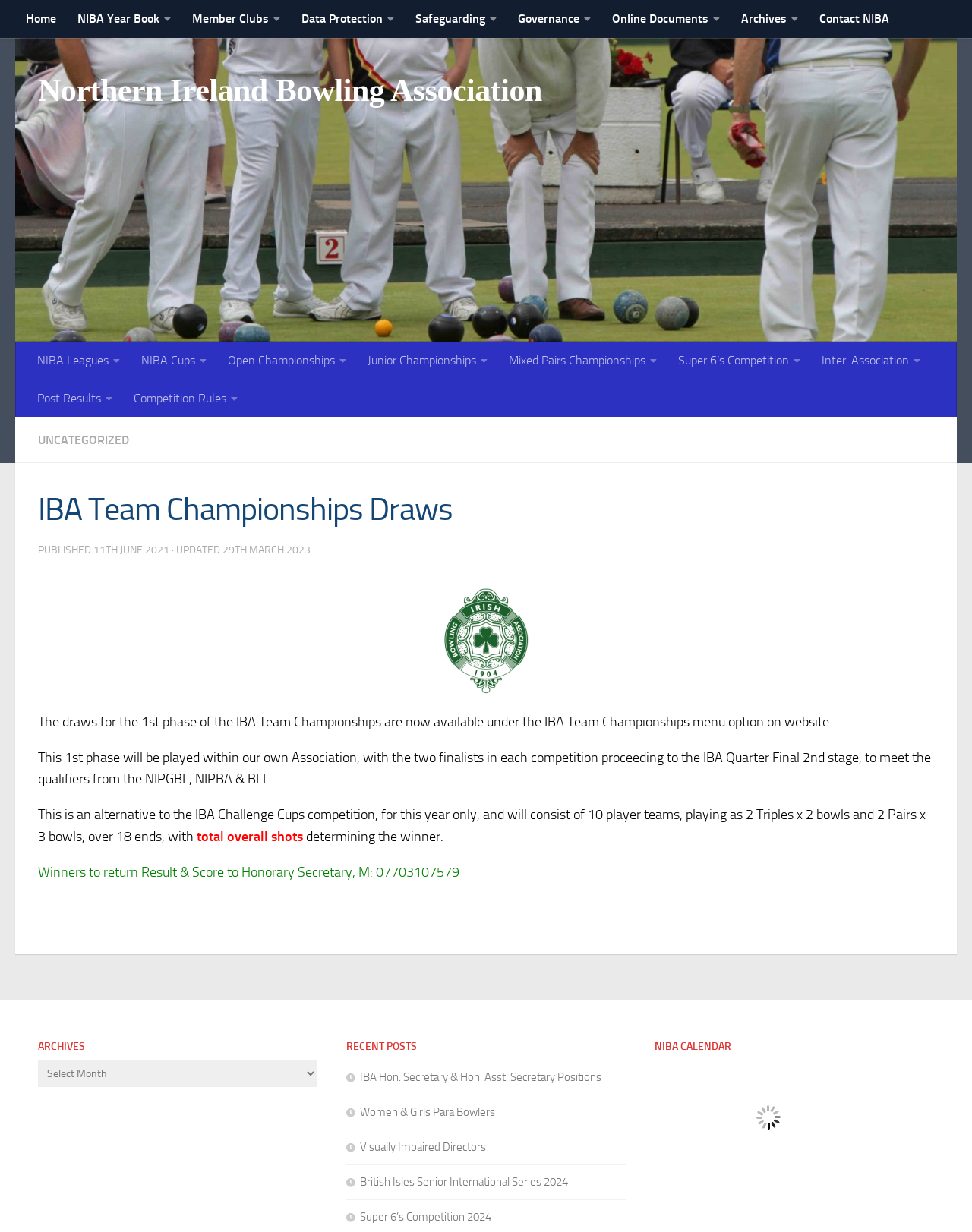What is the purpose of the IBA Team Championships?
Based on the screenshot, answer the question with a single word or phrase.

Alternative to IBA Challenge Cups